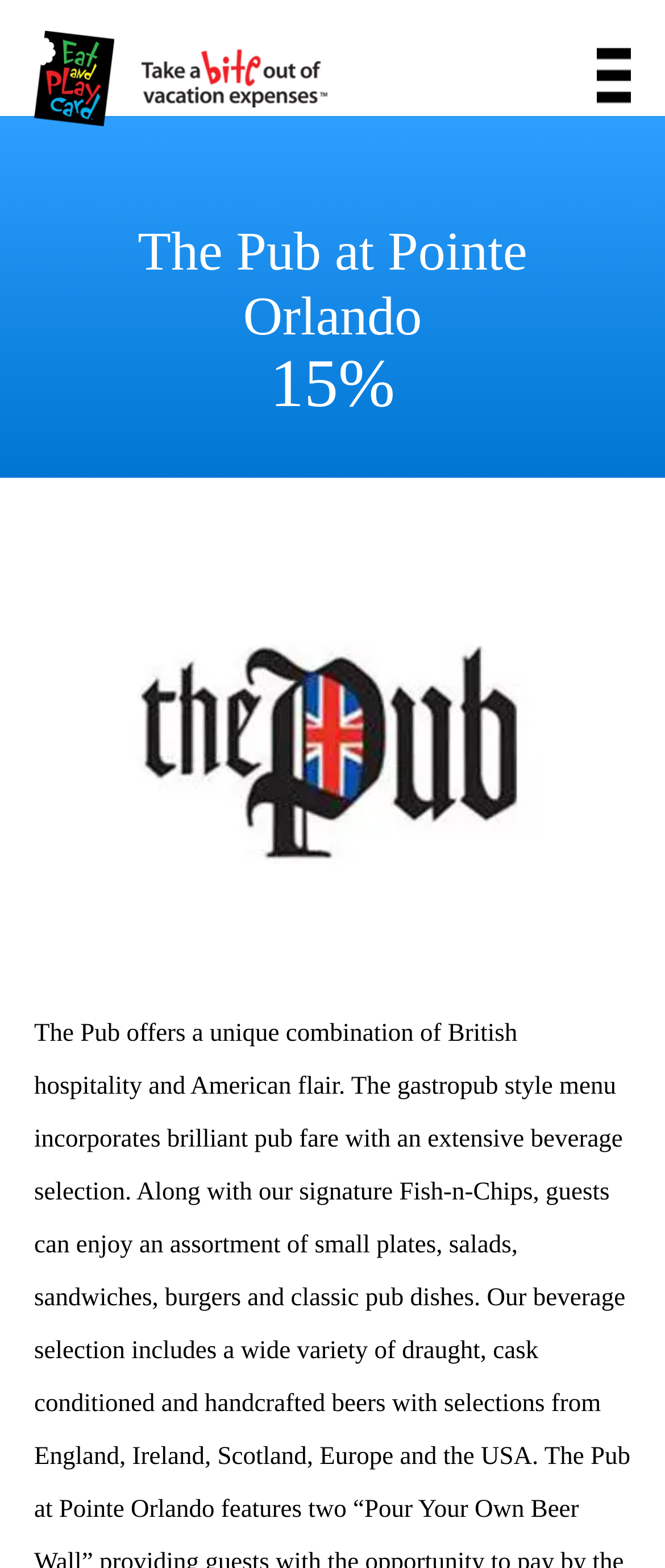For the following element description, predict the bounding box coordinates in the format (top-left x, top-left y, bottom-right x, bottom-right y). All values should be floating point numbers between 0 and 1. Description: parent_node: HOME

[0.897, 0.027, 0.949, 0.049]